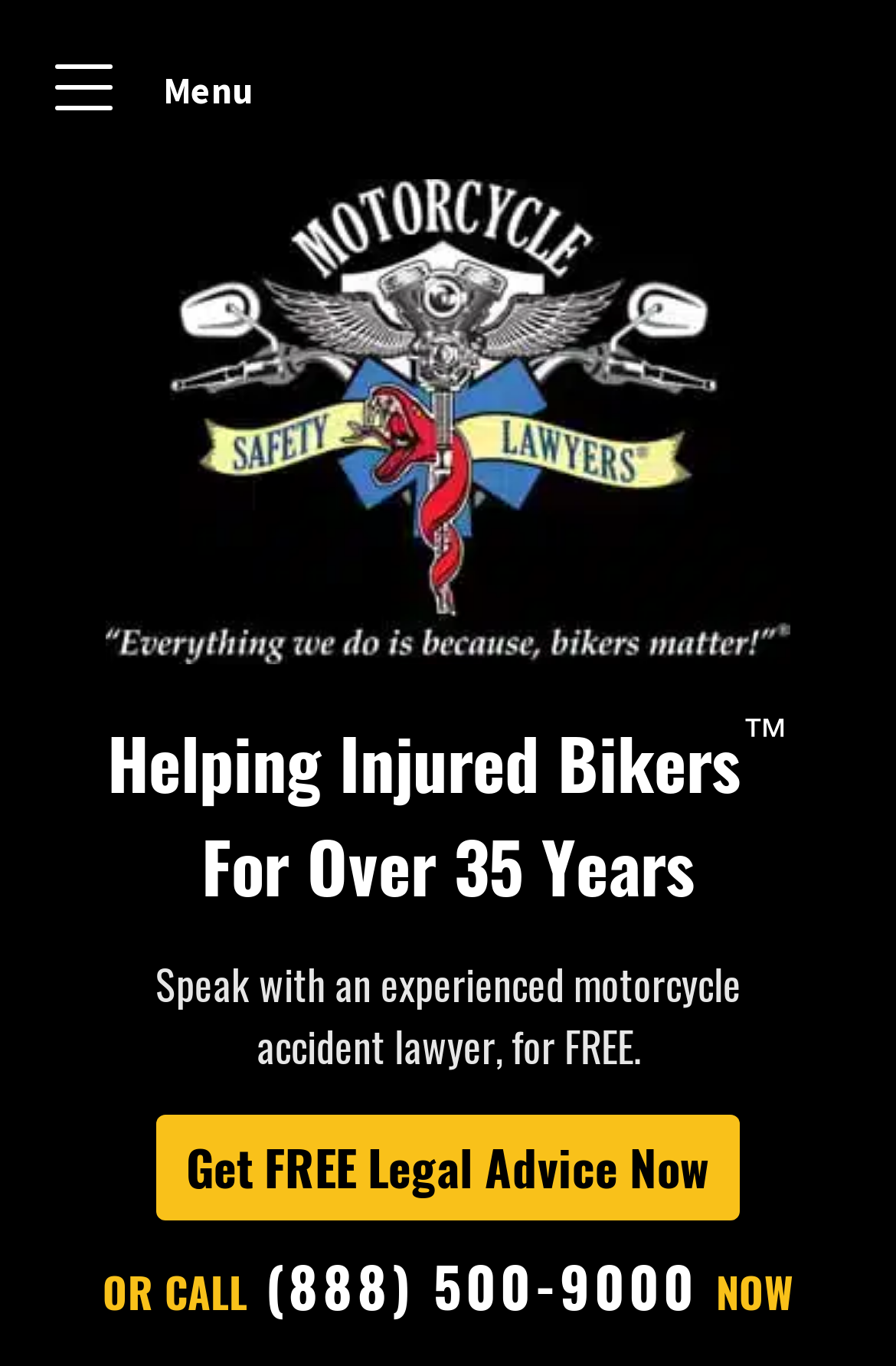Create a detailed summary of the webpage's content and design.

The webpage is about Motorcycle Safety Lawyers, a service that provides free insurance policy reviews to help individuals select the best policy. 

At the top of the page, there is a logo of Motorcycle Safety Lawyers, which is an image accompanied by a link with the same name. Below the logo, there is a heading that reads "Helping Injured Bikers" with a trademark symbol next to it. 

To the right of the heading, there is a text that says "For Over 35 Years". Below this text, there is a paragraph that encourages visitors to speak with an experienced motorcycle accident lawyer for free. 

Next to the paragraph, there is a call-to-action link that says "Get FREE Legal Advice Now". 

At the bottom of the page, there are two headings, "OR CALL" and "NOW", with a phone number "(888) 500-9000" in between. The phone number is also a link. 

At the top left corner of the page, there is a menu button that is not expanded.